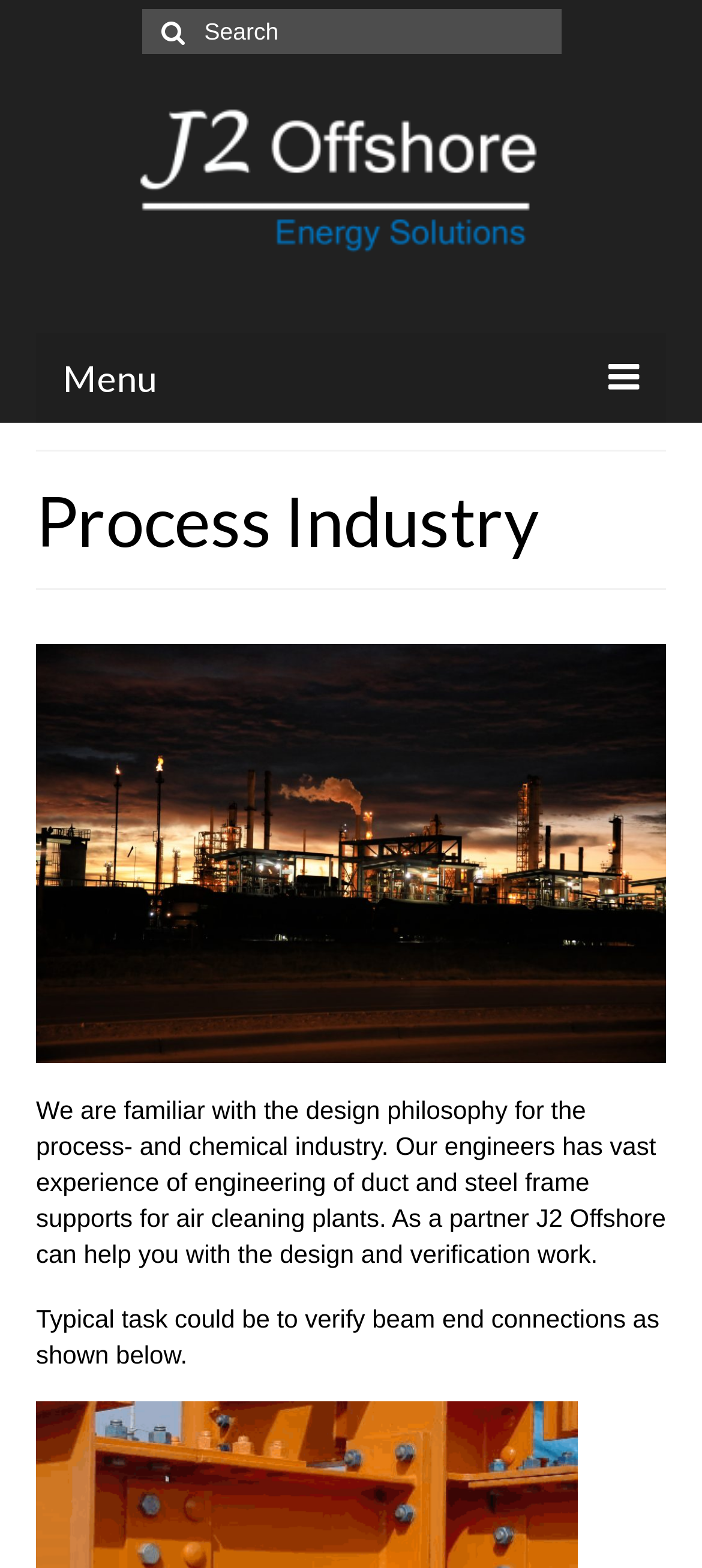Create a detailed description of the webpage's content and layout.

The webpage is about the process industry, specifically highlighting the services offered by j2offshore.com. At the top, there is a search bar with a search button and a placeholder text "Search for:". The search bar is positioned near the top center of the page.

Below the search bar, there is a logo of j2offshore.com, which is an image, accompanied by a link to the website. To the right of the logo, there is a menu button with an icon.

The main content of the page is divided into two sections. The first section is a navigation menu with links to different pages, including "CAE Areas", "IT Solutions", "Contact", and "Career". These links are positioned vertically, one below the other, on the left side of the page.

The second section is the main content area, which has a heading "Process Industry" at the top. Below the heading, there is a paragraph of text that describes the company's experience and services in the process and chemical industry. The text mentions the company's engineers' expertise in designing and verifying duct and steel frame supports for air cleaning plants.

Further down, there is another paragraph of text that mentions typical tasks that the company can help with, such as verifying beam end connections.